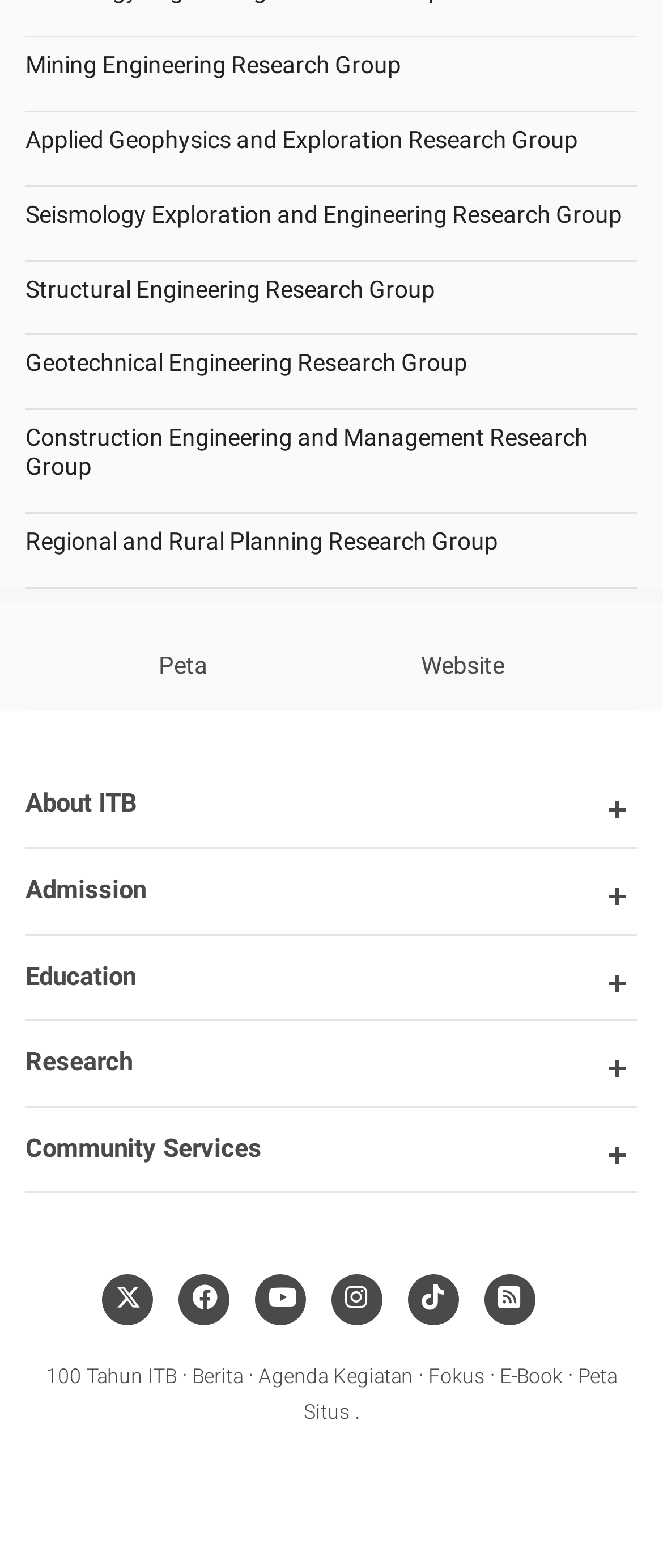Ascertain the bounding box coordinates for the UI element detailed here: "Website". The coordinates should be provided as [left, top, right, bottom] with each value being a float between 0 and 1.

[0.473, 0.405, 0.923, 0.443]